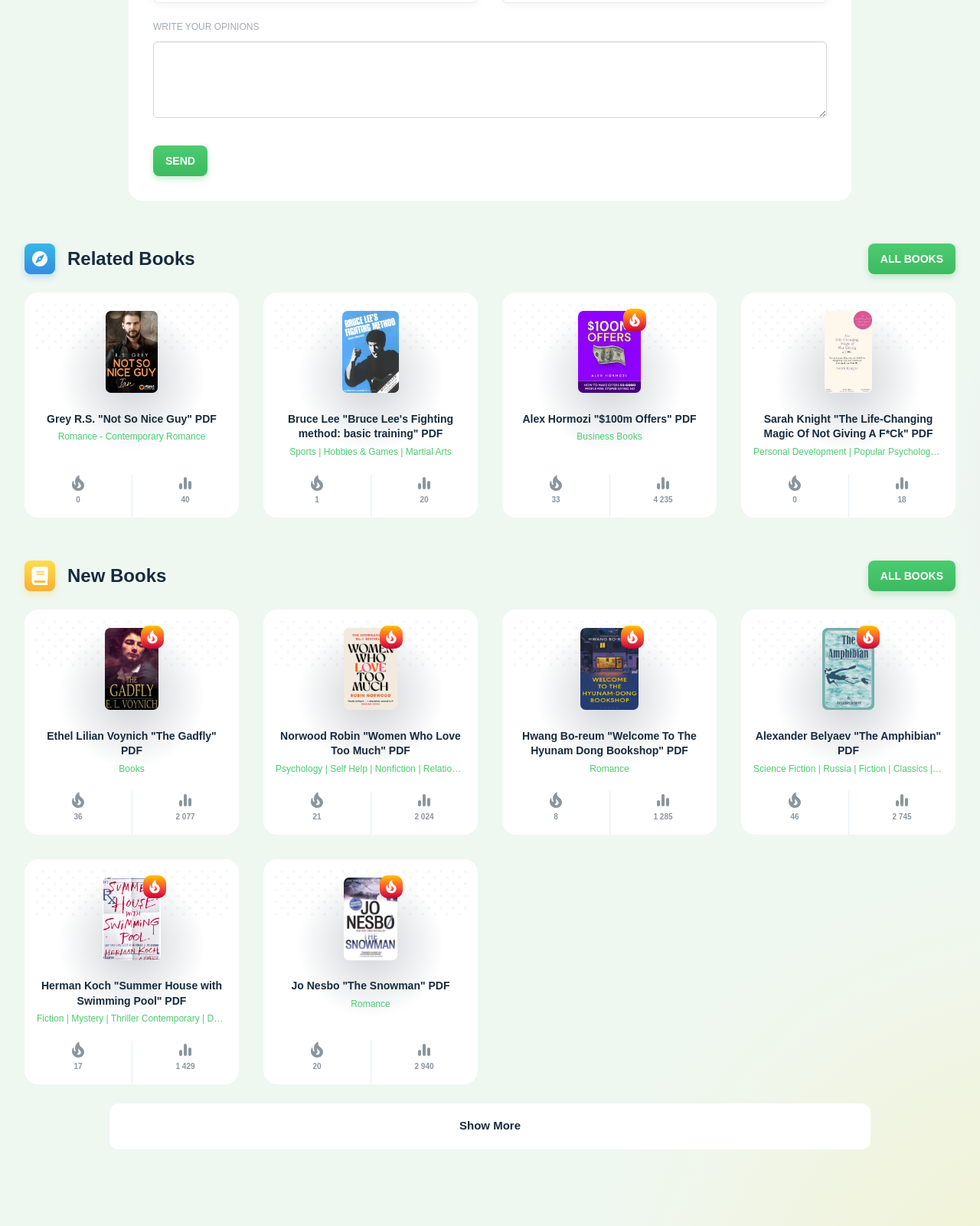Please find the bounding box coordinates of the element that you should click to achieve the following instruction: "Download Grey R.S. 'Not So Nice Guy' PDF". The coordinates should be presented as four float numbers between 0 and 1: [left, top, right, bottom].

[0.038, 0.336, 0.231, 0.348]